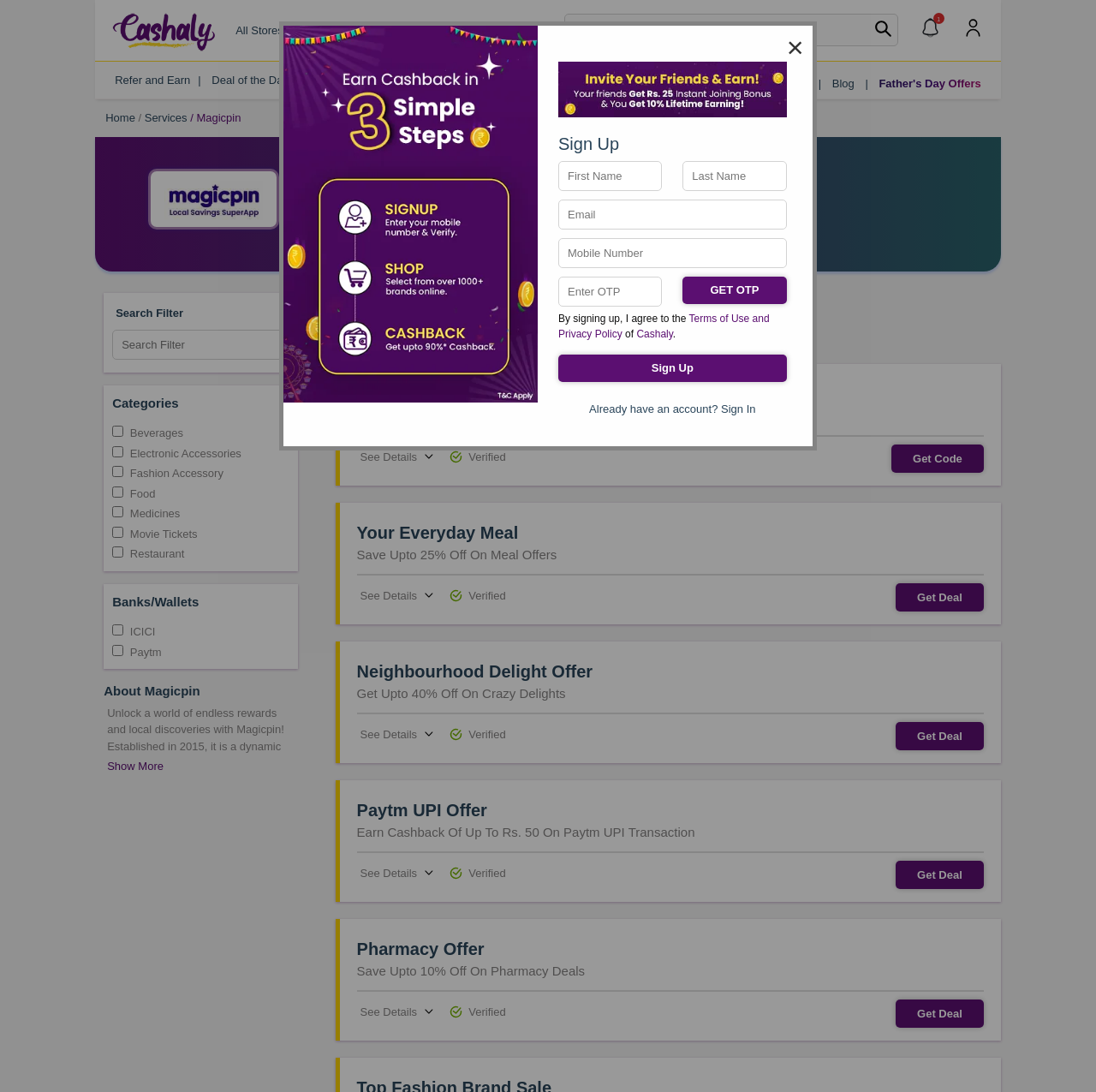Provide the bounding box for the UI element matching this description: "Deal of the Day".

[0.189, 0.065, 0.268, 0.08]